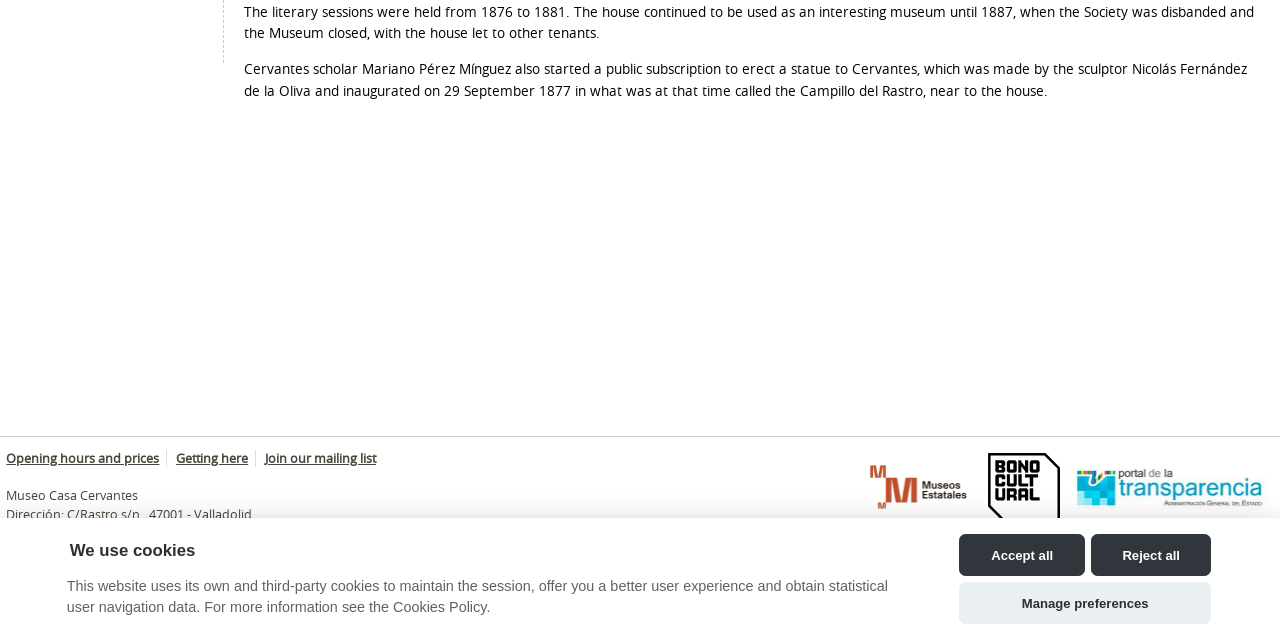Given the element description Legal Notice, identify the bounding box coordinates for the UI element on the webpage screenshot. The format should be (top-left x, top-left y, bottom-right x, bottom-right y), with values between 0 and 1.

[0.668, 0.894, 0.72, 0.919]